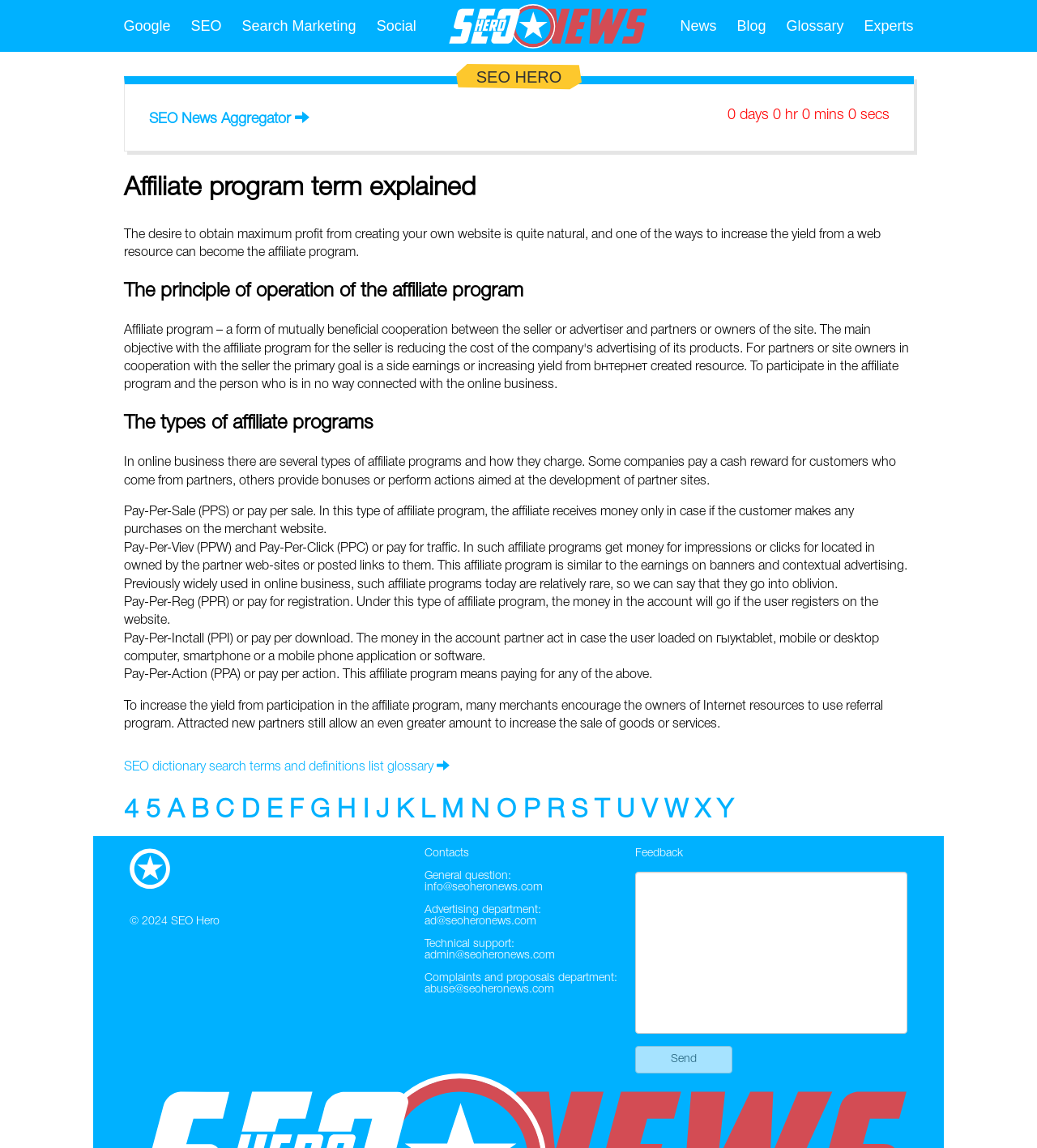Please identify the bounding box coordinates of the element that needs to be clicked to perform the following instruction: "Browse 'BUSINESS' category".

None